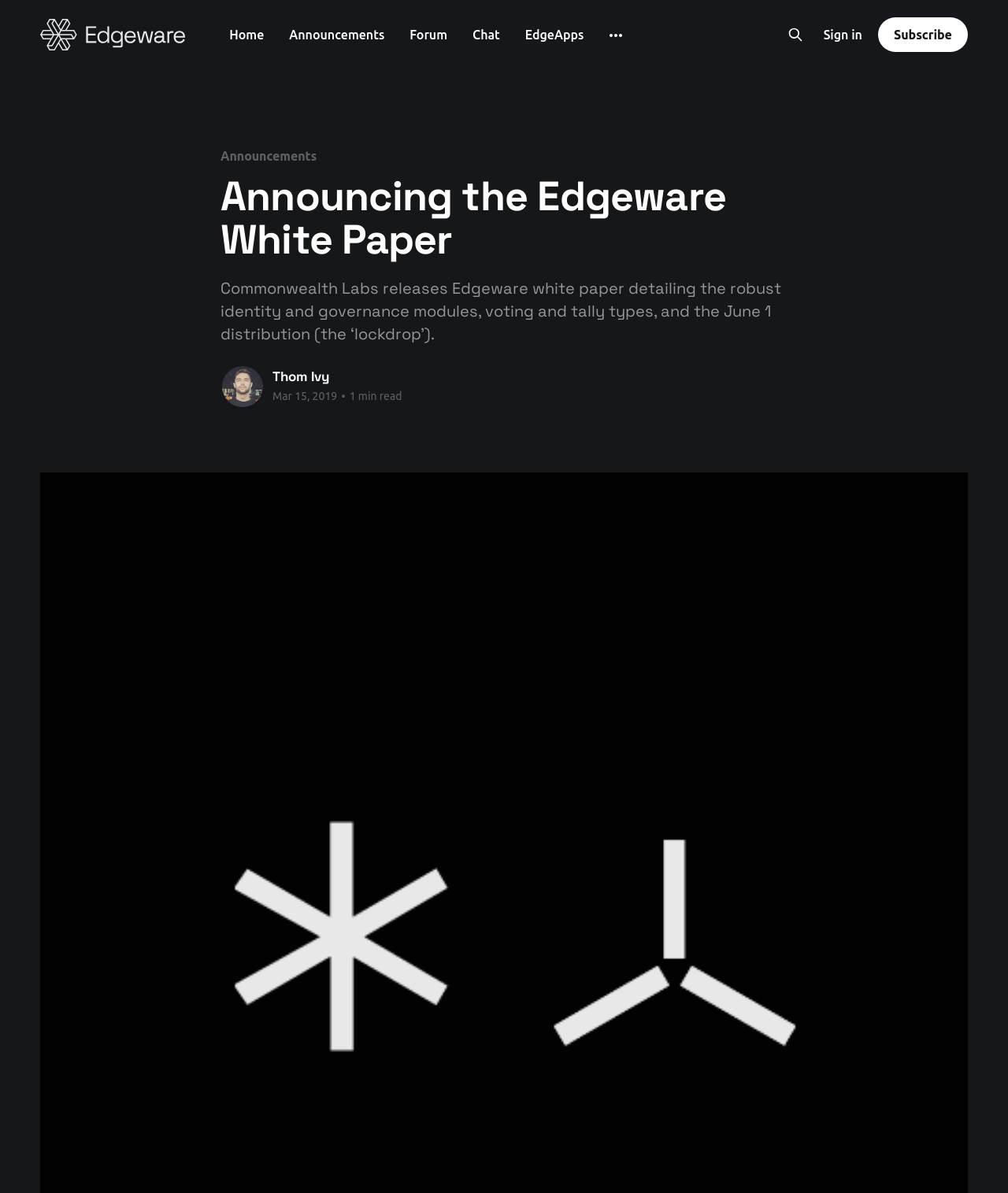What is the name of the author of the latest article?
Please provide a comprehensive answer based on the visual information in the image.

I looked for the author's name in the article section and found it next to the image of the author, which is 'Thom Ivy'.